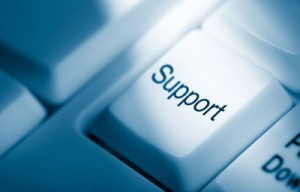Outline with detail what the image portrays.

The image features a close-up of a computer keyboard, focusing on the key labeled "Support." The background has a cool blue hue, enhancing the notion of technology and assistance. This visual representation is symbolic of the IT support services provided by PCHOME UK, which are detailed in the accompanying text. The services aim to deliver reliable and efficient IT solutions for businesses, alleviating common technical challenges and ensuring optimal performance of computer systems. The emphasis on "Support" aligns with the company's commitment to offering a comprehensive support framework, making it a valuable partner for organizations in need of IT assistance.